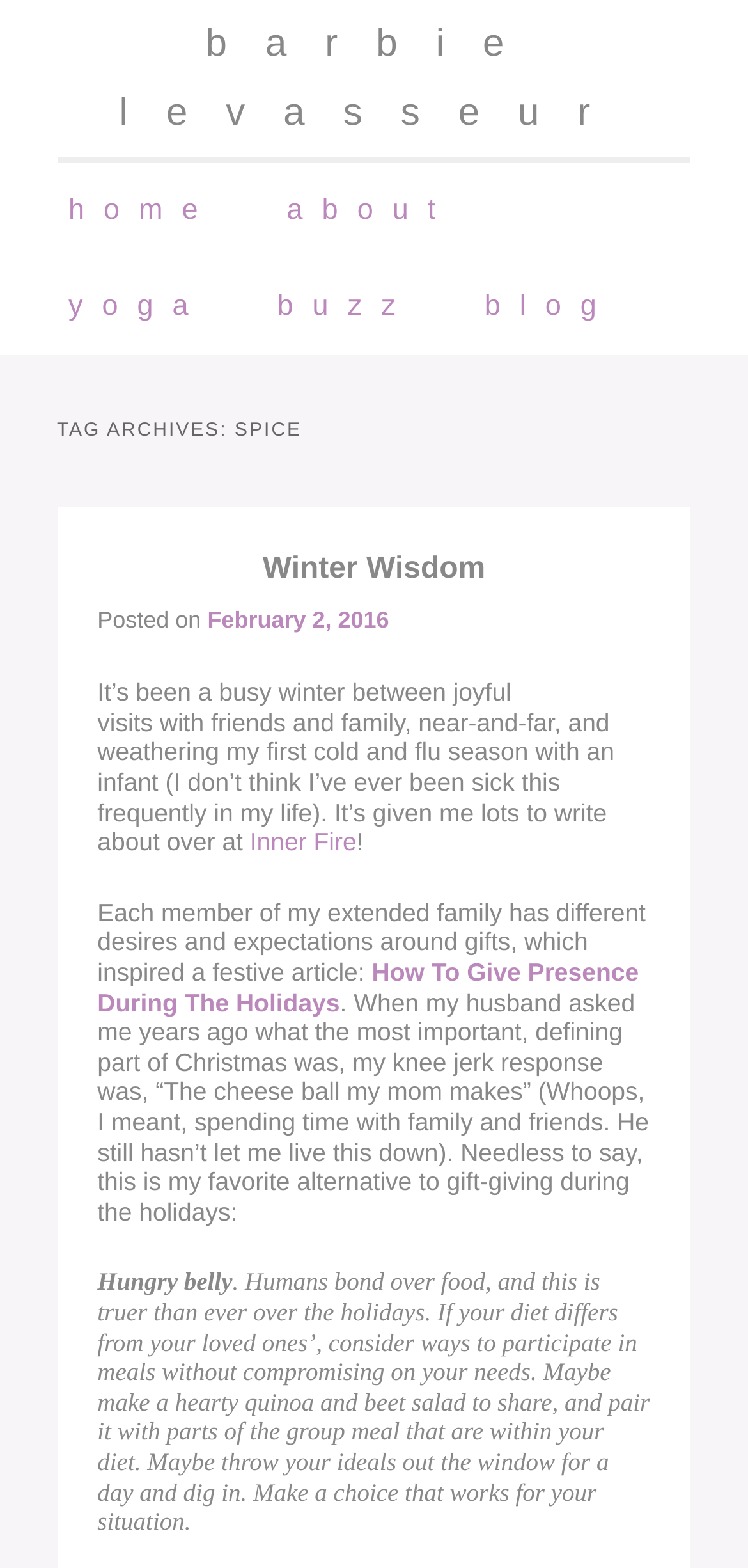What is the name of the blog or website?
Based on the visual content, answer with a single word or a brief phrase.

Spice